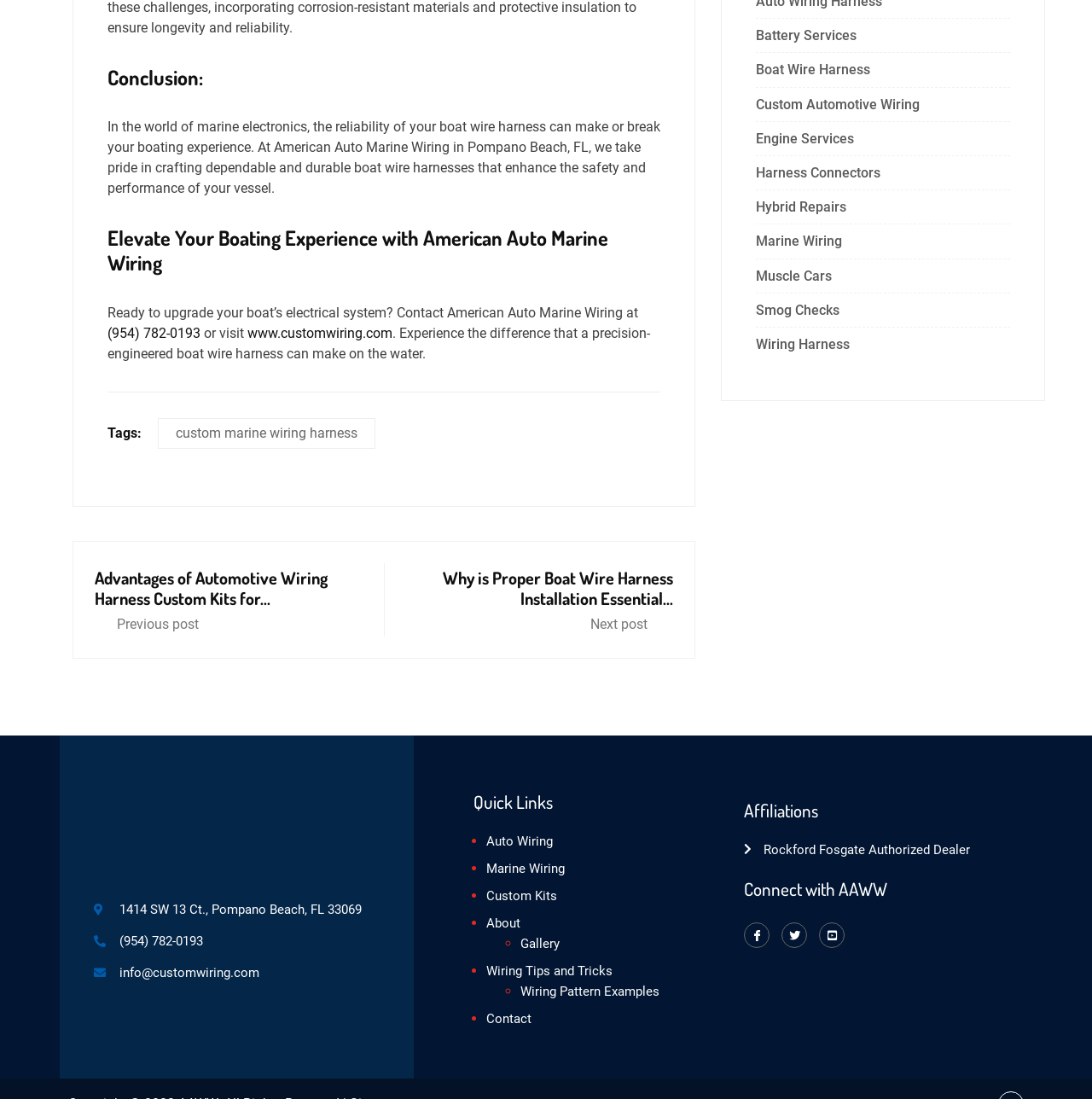Please find the bounding box coordinates of the element that needs to be clicked to perform the following instruction: "Search for something". The bounding box coordinates should be four float numbers between 0 and 1, represented as [left, top, right, bottom].

None